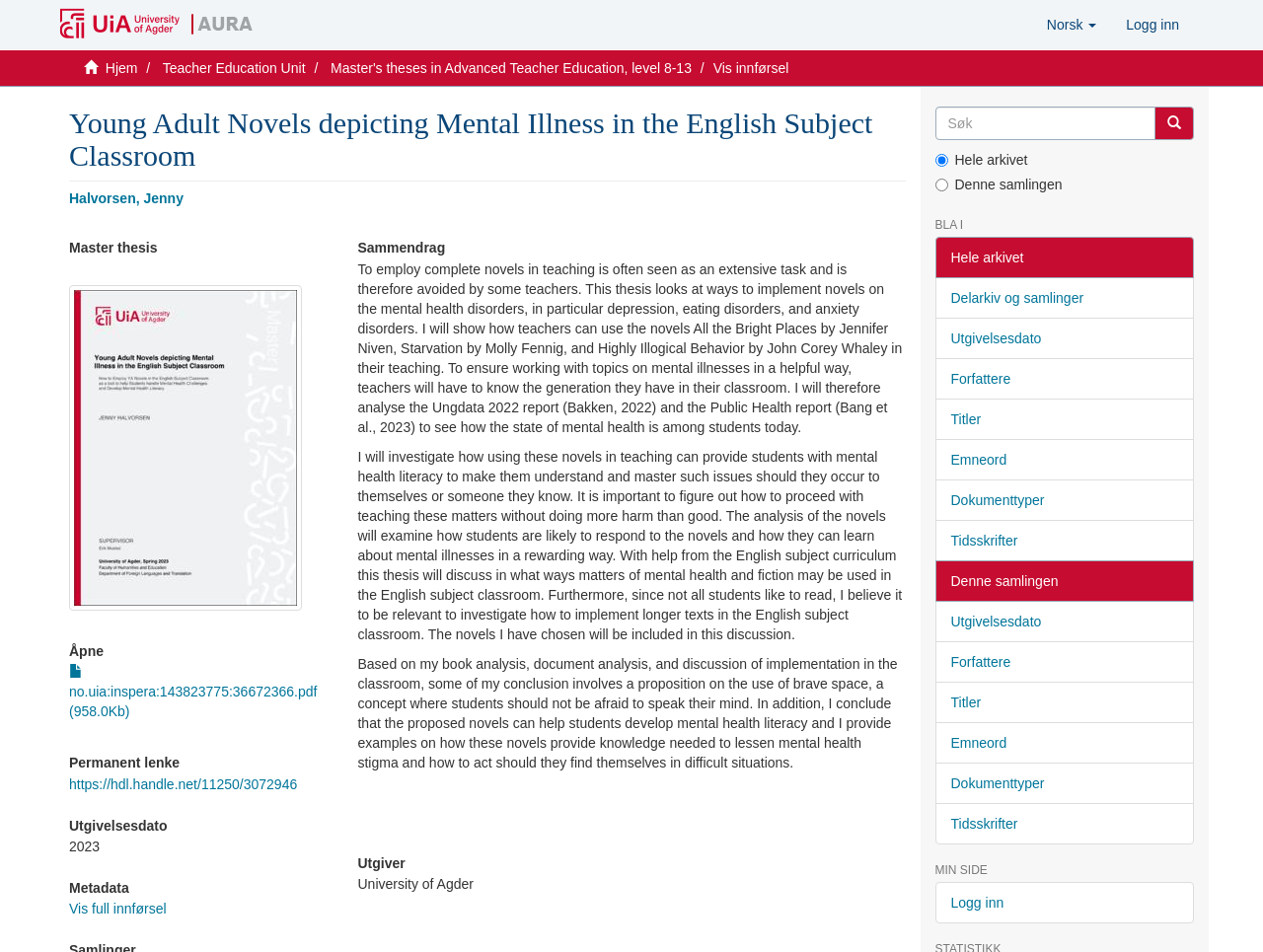Given the content of the image, can you provide a detailed answer to the question?
What is the name of the university that published the thesis?

I found the answer by looking at the static text element with the text 'University of Agder' which is located below the heading element 'Utgiver', indicating that it is the name of the university that published the thesis.